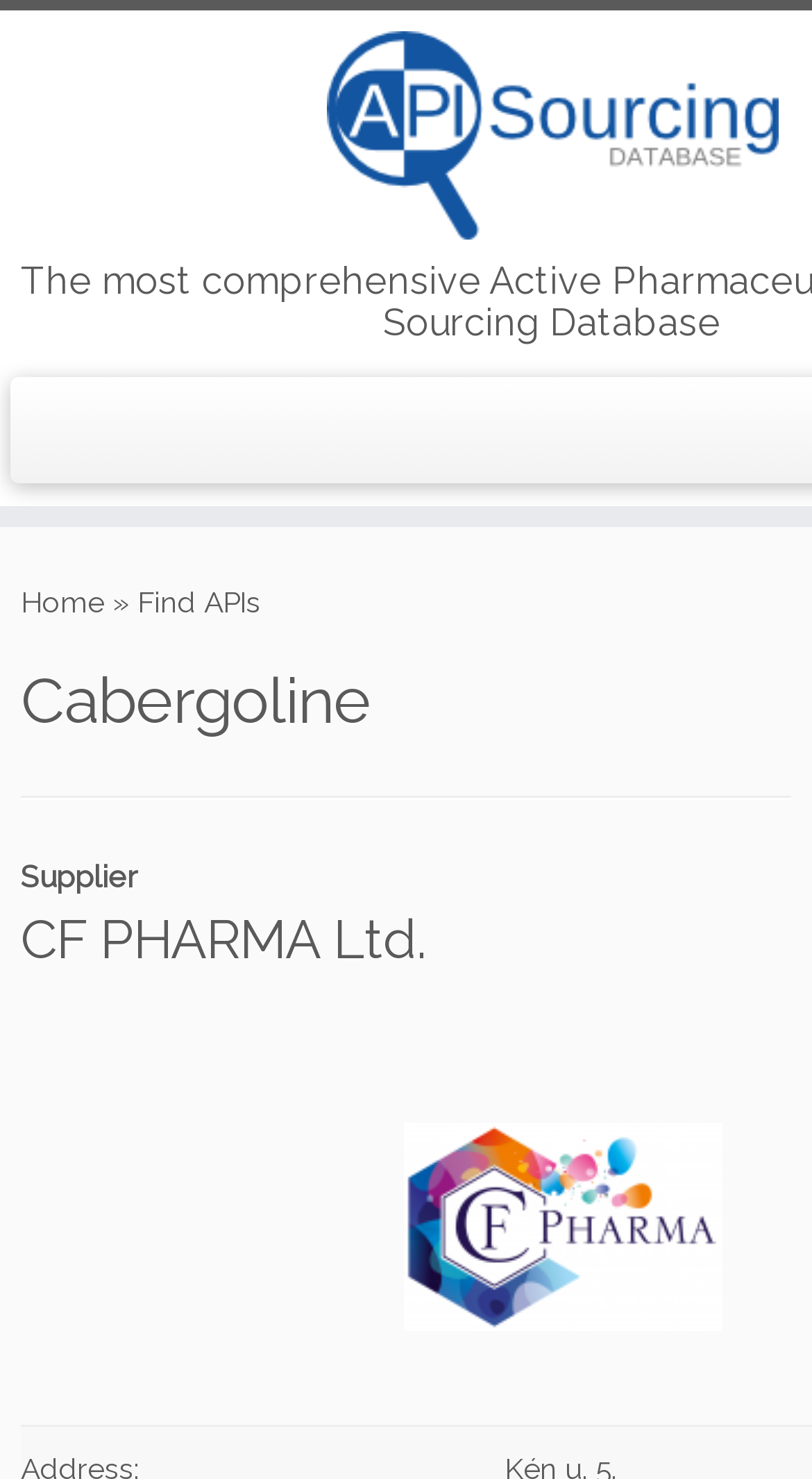Locate the bounding box coordinates of the UI element described by: "Home". Provide the coordinates as four float numbers between 0 and 1, formatted as [left, top, right, bottom].

[0.026, 0.396, 0.128, 0.418]